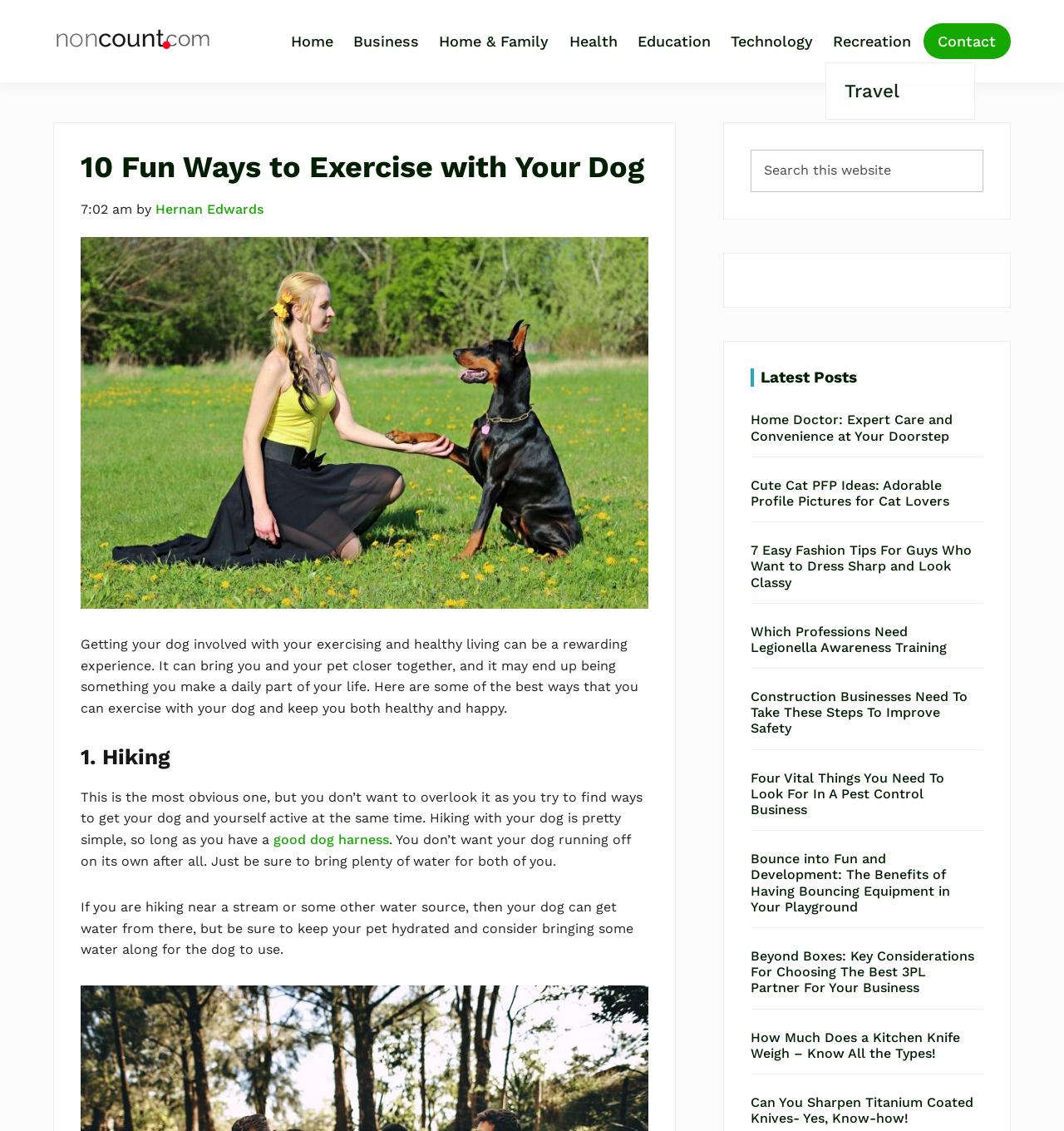From the webpage screenshot, predict the bounding box coordinates (top-left x, top-left y, bottom-right x, bottom-right y) for the UI element described here: Home & Family

[0.405, 0.018, 0.523, 0.055]